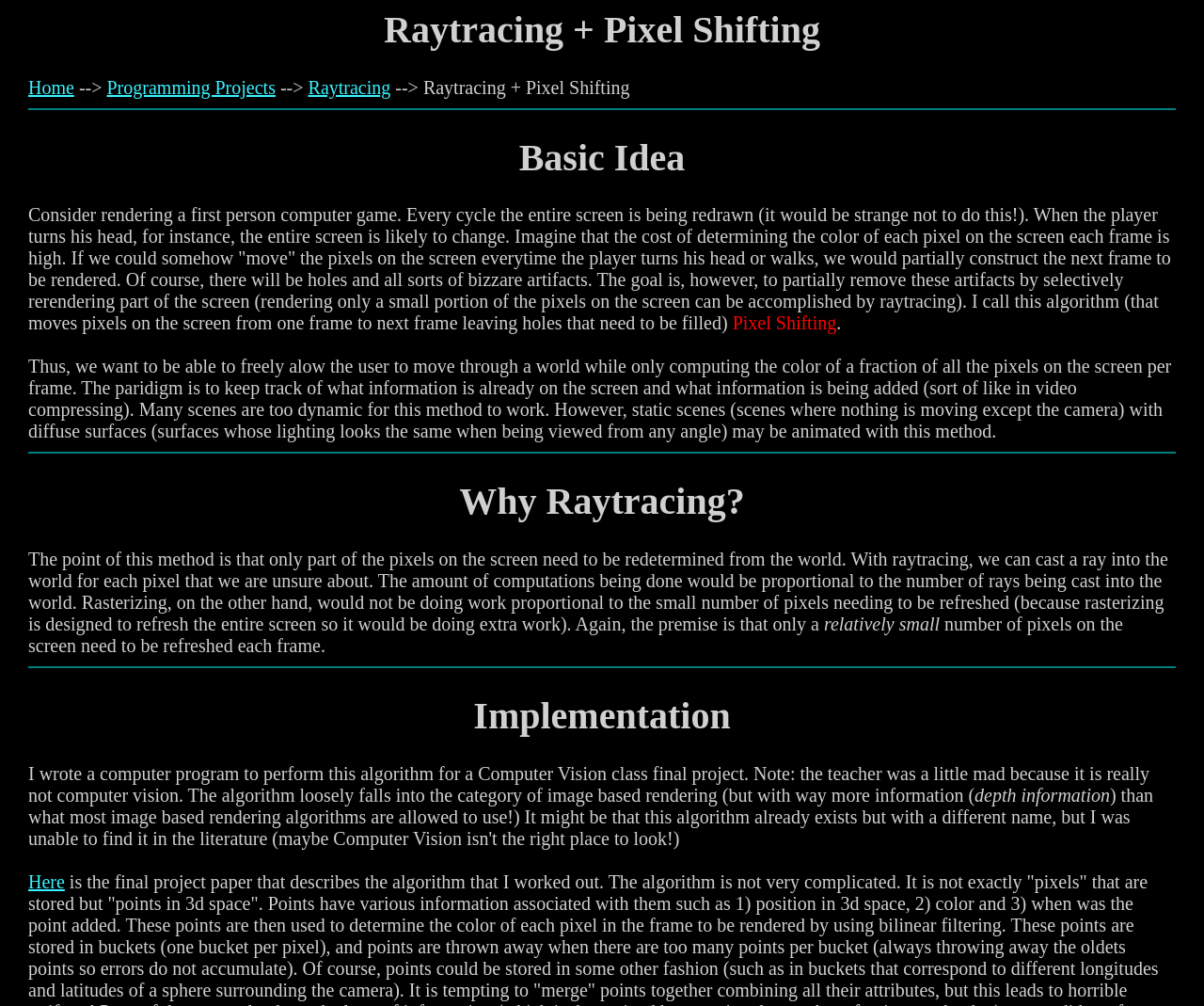Respond to the question below with a single word or phrase:
What type of scenes can be animated using this method?

Static scenes